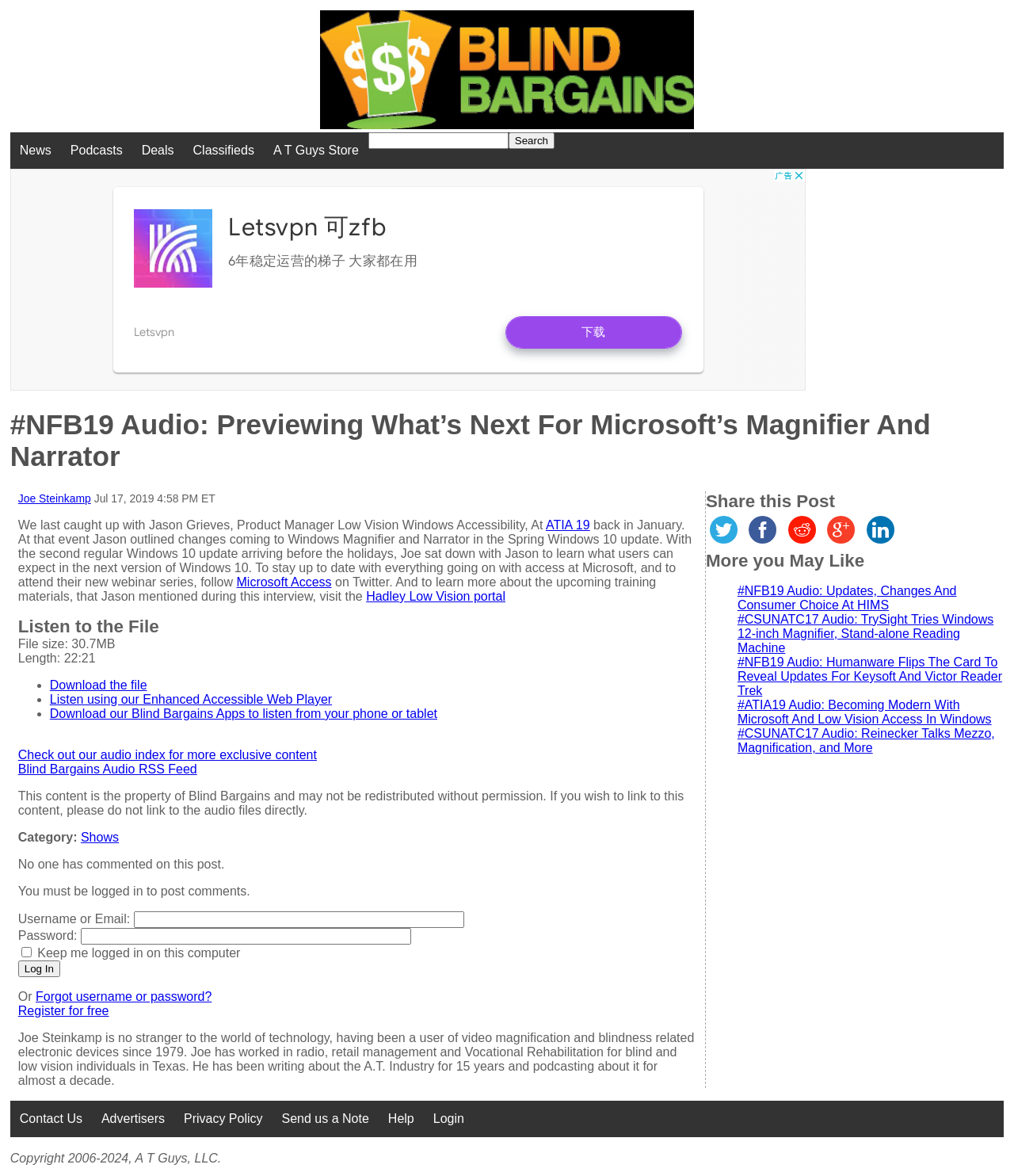Who is the author of the post?
Can you provide a detailed and comprehensive answer to the question?

I found the answer by looking at the link 'Joe Steinkamp' which is located below the main heading. This link is likely the author of the post.